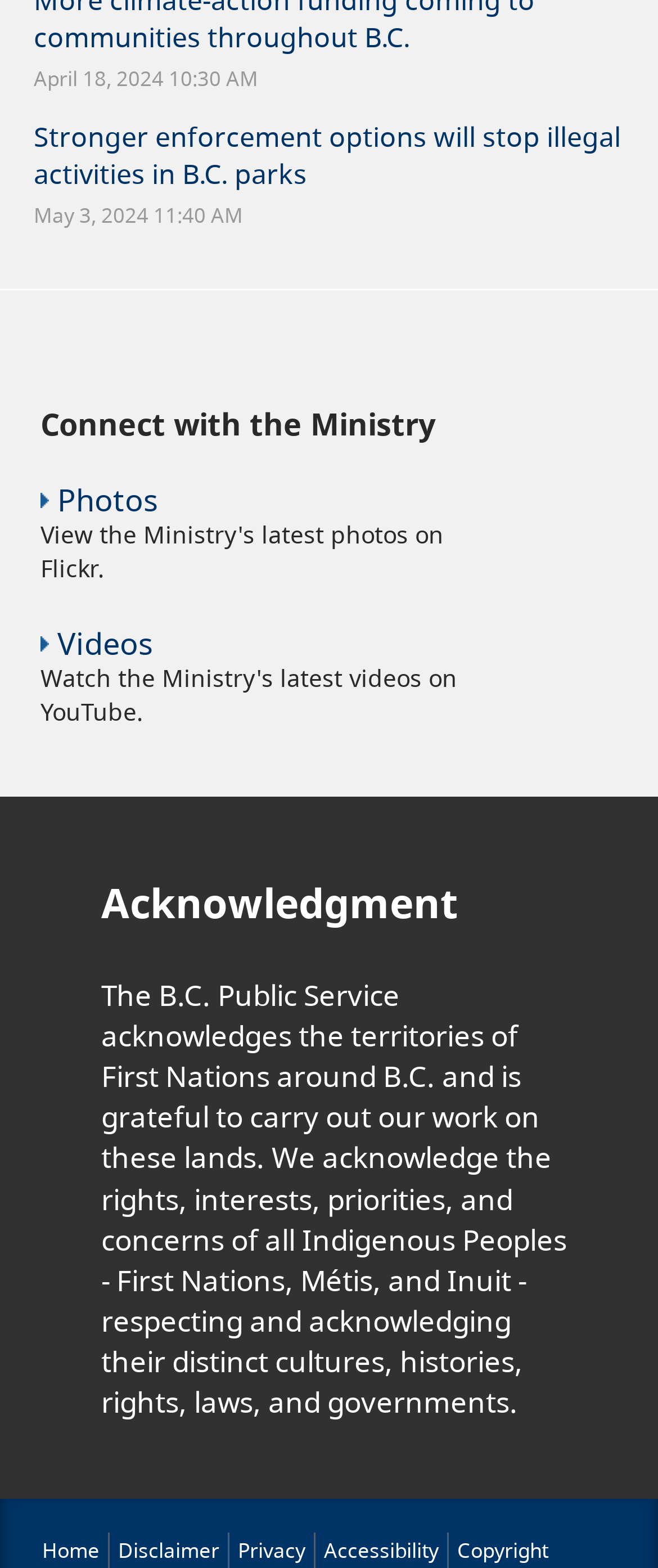Specify the bounding box coordinates of the area that needs to be clicked to achieve the following instruction: "Watch videos".

[0.087, 0.397, 0.233, 0.423]